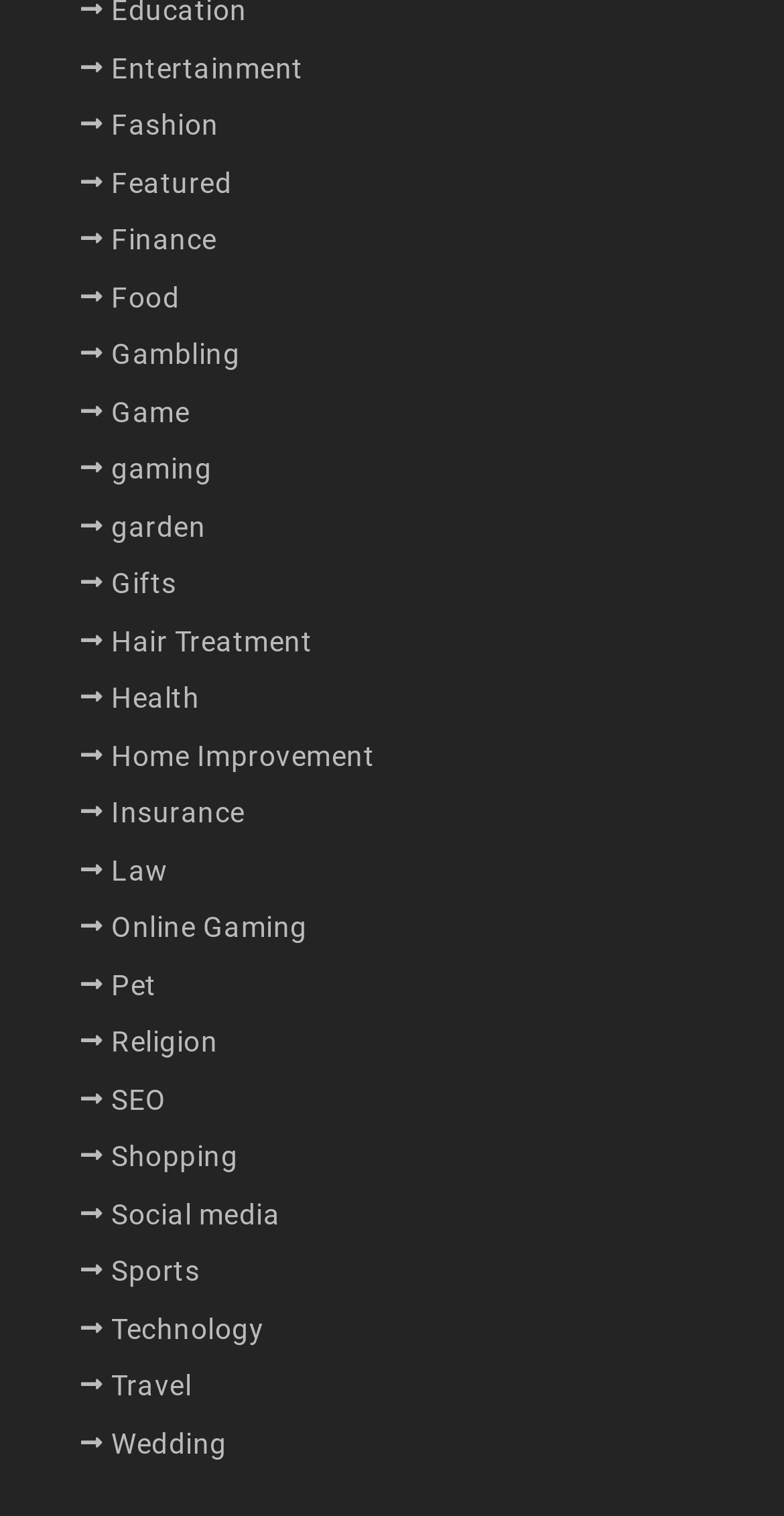With reference to the image, please provide a detailed answer to the following question: How many categories are related to gaming?

I can see that there are three categories related to gaming: 'Gambling', 'Game', and 'Online Gaming'.